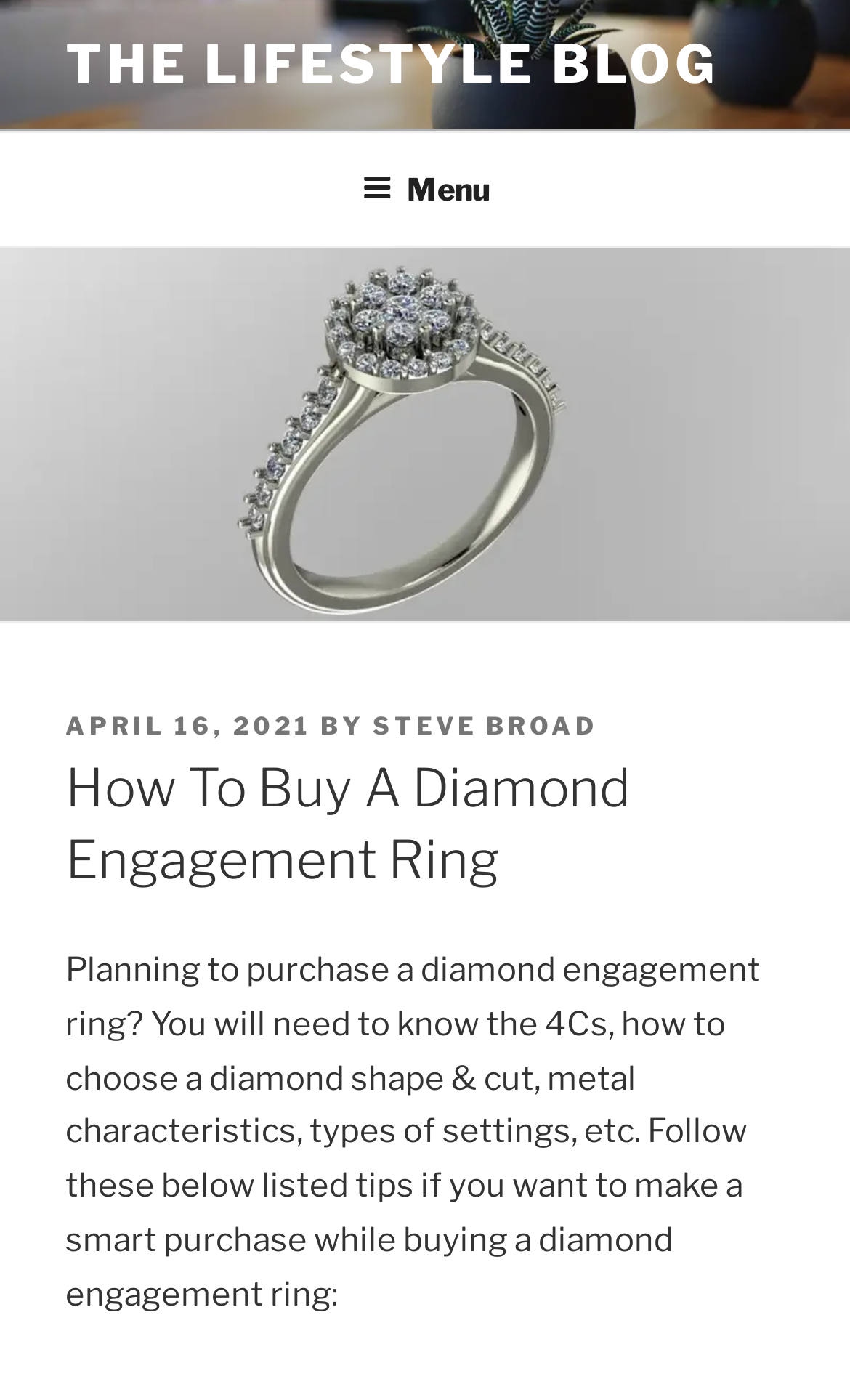What is the purpose of the blog post?
Based on the visual information, provide a detailed and comprehensive answer.

I inferred the purpose of the blog post by reading the introductory text which states 'Follow these below listed tips if you want to make a smart purchase while buying a diamond engagement ring', indicating that the blog post aims to provide helpful tips for buying a diamond engagement ring.